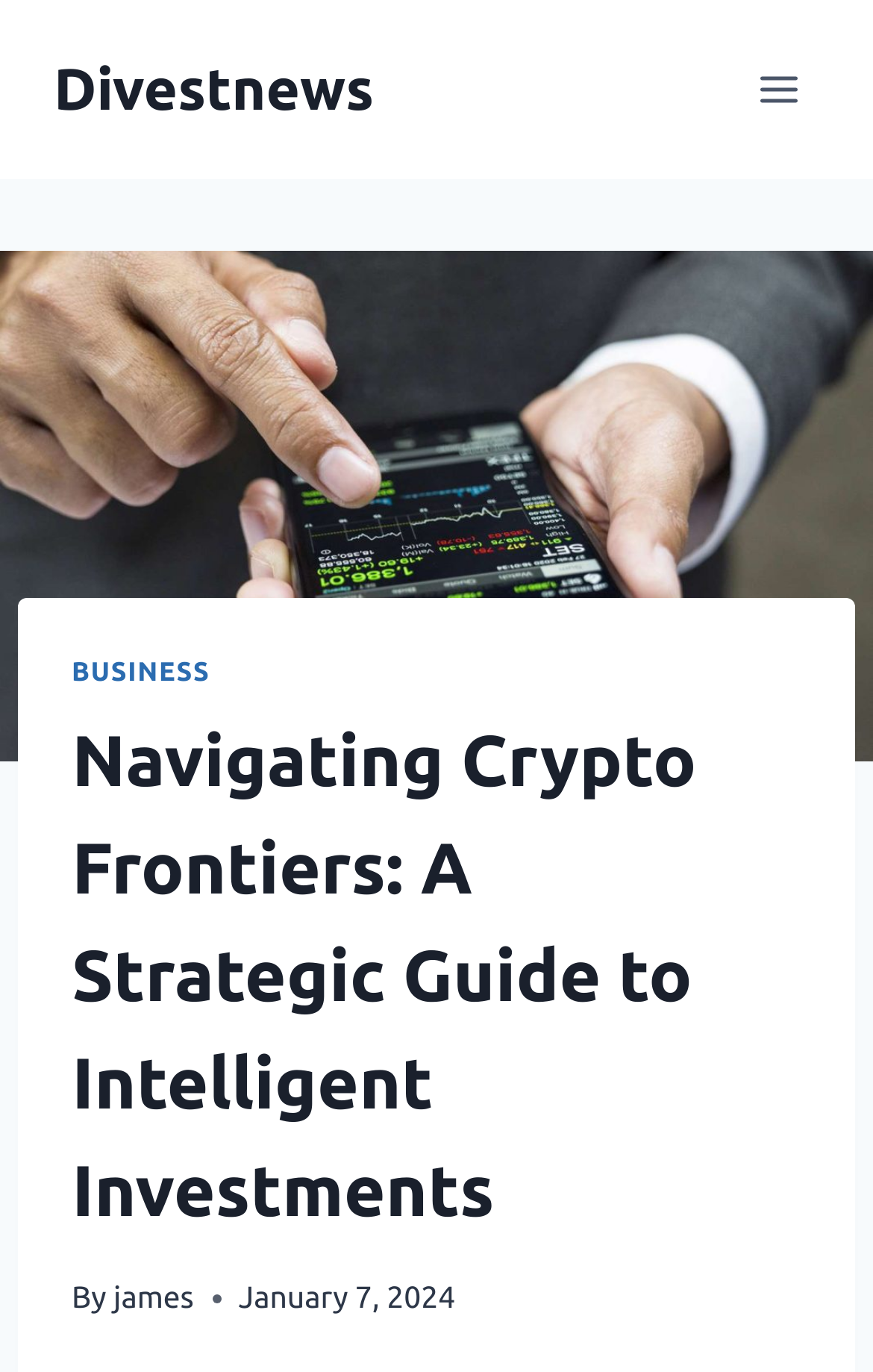Please answer the following query using a single word or phrase: 
Is the menu expanded?

False